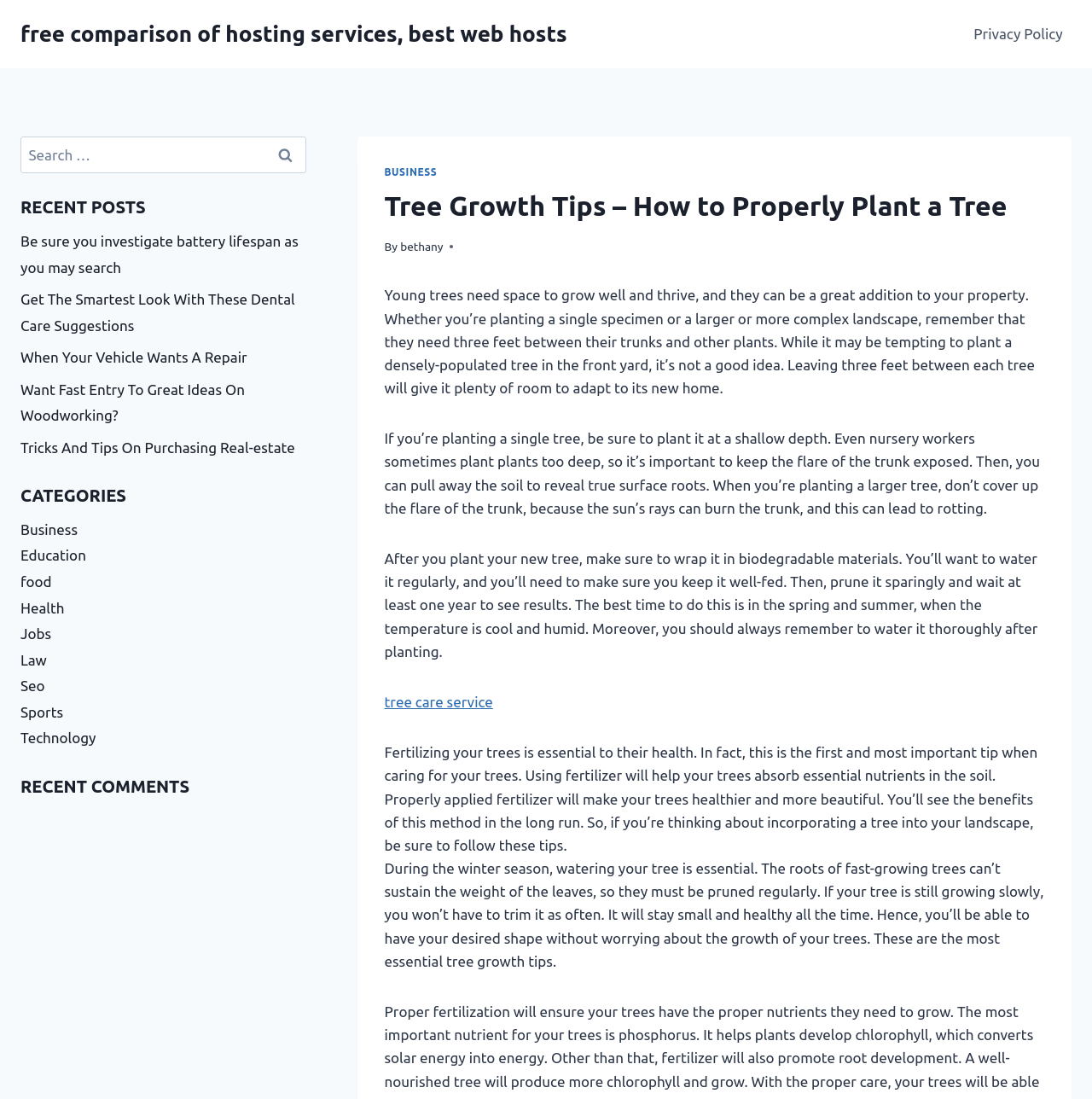Locate the bounding box of the UI element defined by this description: "Technology". The coordinates should be given as four float numbers between 0 and 1, formatted as [left, top, right, bottom].

[0.019, 0.664, 0.088, 0.679]